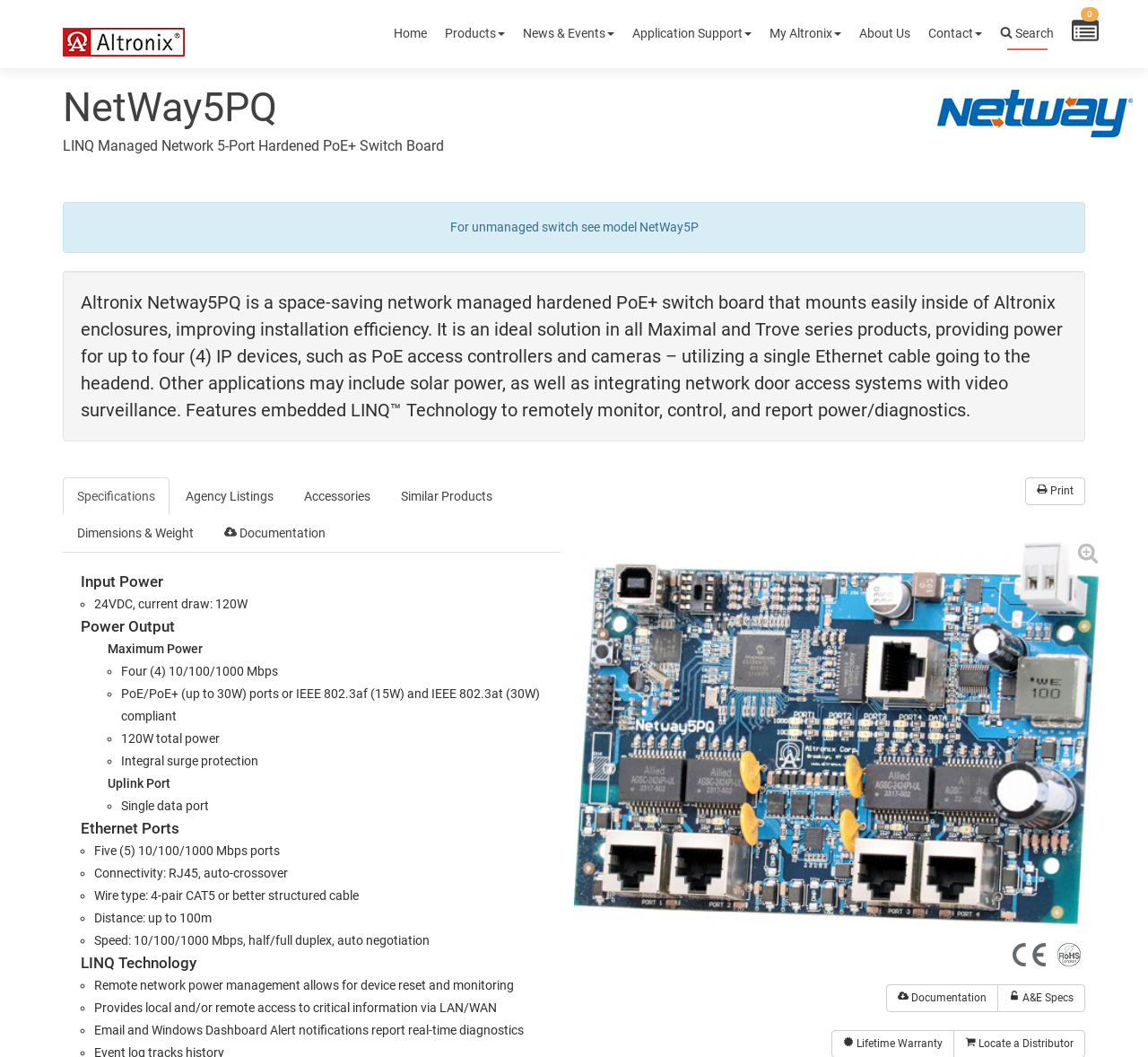Identify the bounding box for the described UI element: "About #EmTech".

None